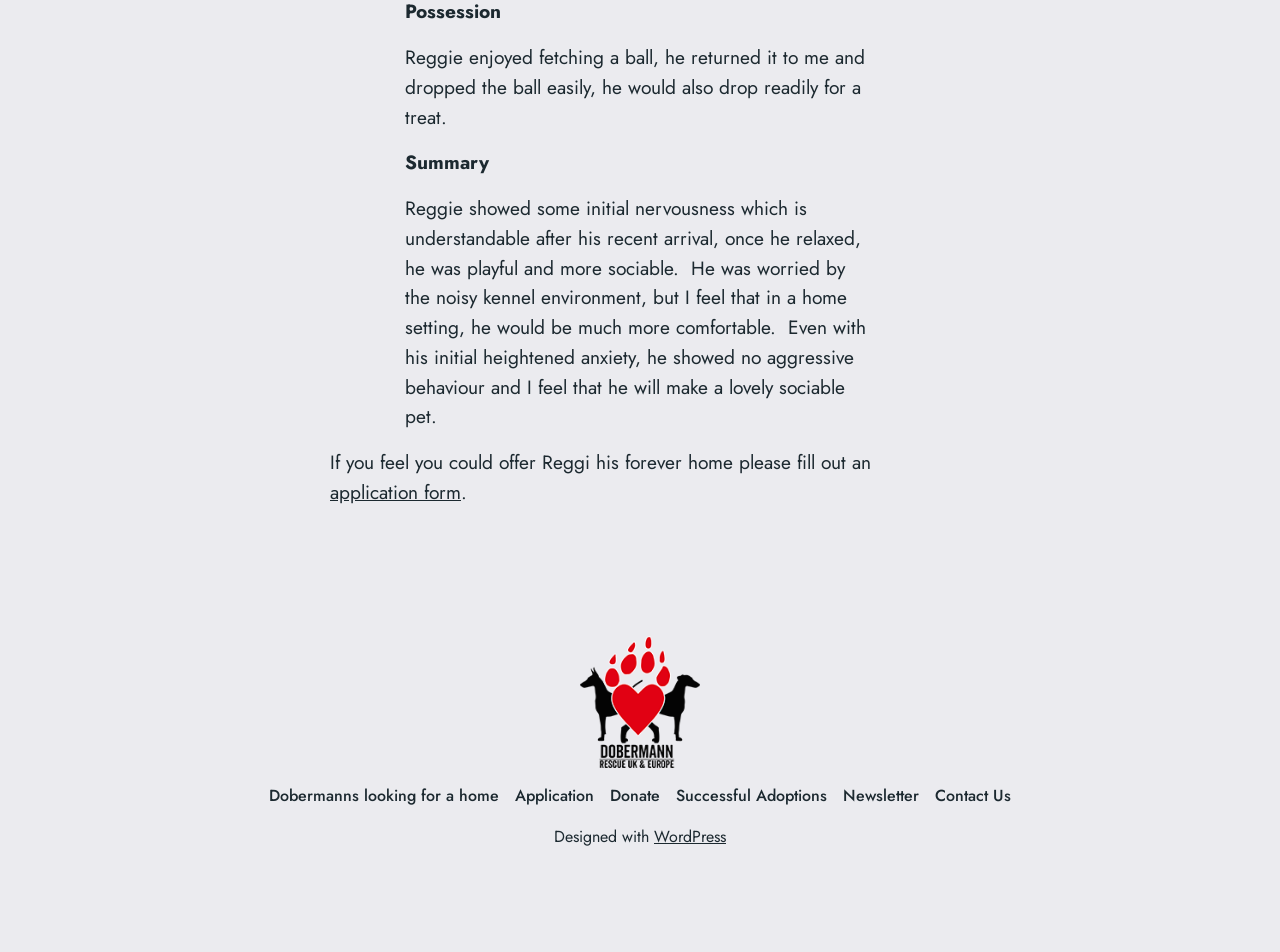What is the purpose of the webpage?
Using the image as a reference, answer the question in detail.

The webpage is about Reggie, a dog, and it provides information about his behavior and personality, and also has a link to an application form, suggesting that the purpose of the webpage is to find a home for Reggie.